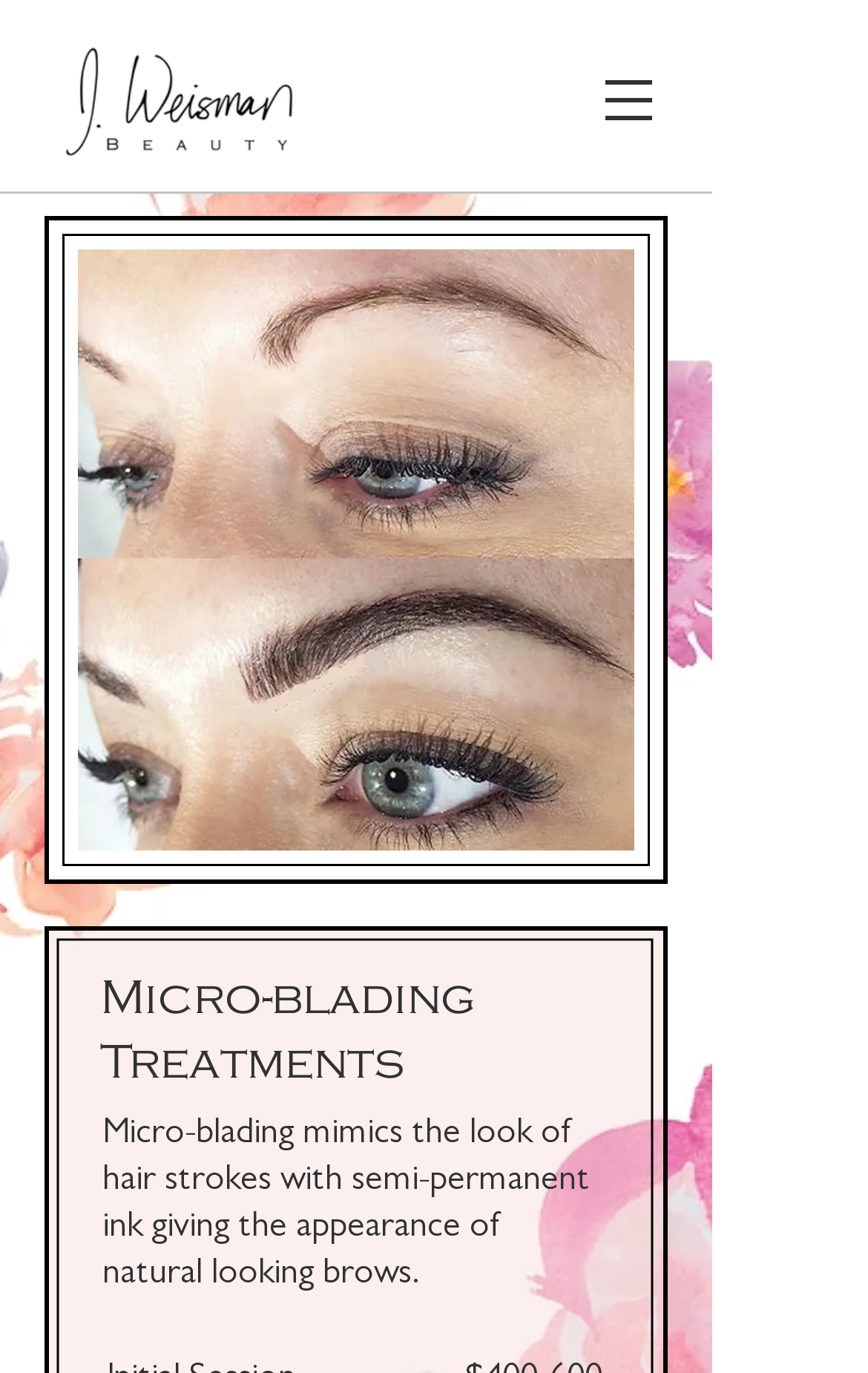What is the purpose of micro-blading?
Please look at the screenshot and answer in one word or a short phrase.

Mimics natural looking brows